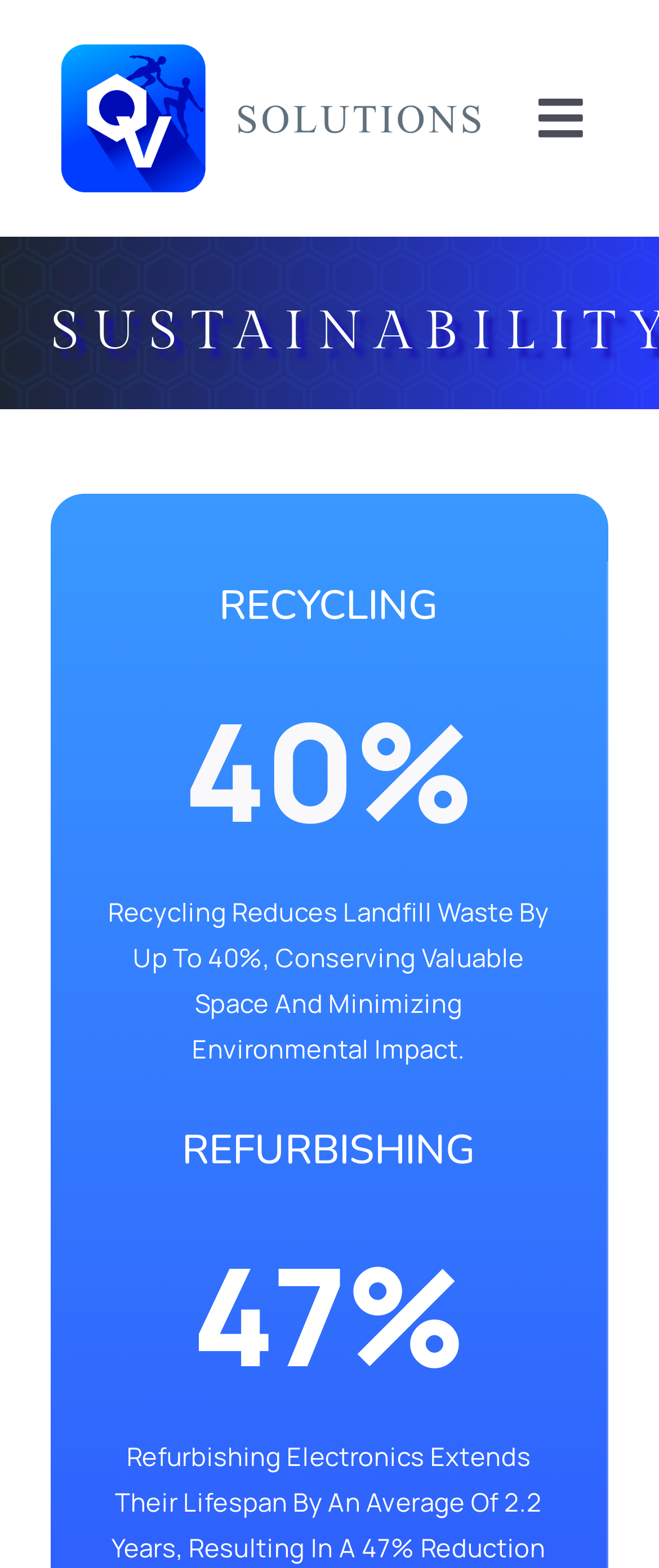Provide the bounding box coordinates of the area you need to click to execute the following instruction: "Go to the About page".

[0.0, 0.176, 1.0, 0.246]